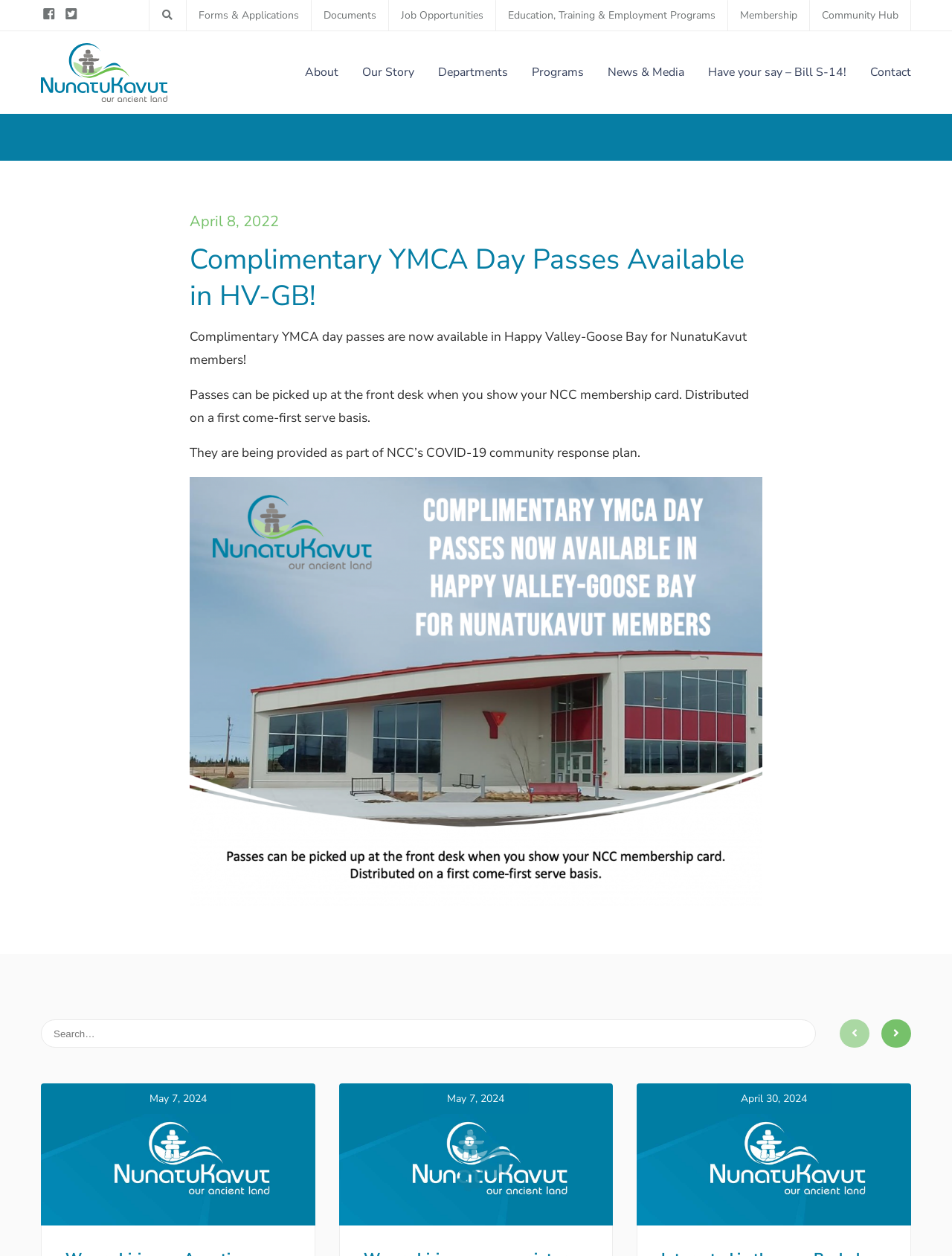Please determine the bounding box coordinates of the element's region to click in order to carry out the following instruction: "Submit a search form". The coordinates should be four float numbers between 0 and 1, i.e., [left, top, right, bottom].

[0.382, 0.402, 0.427, 0.435]